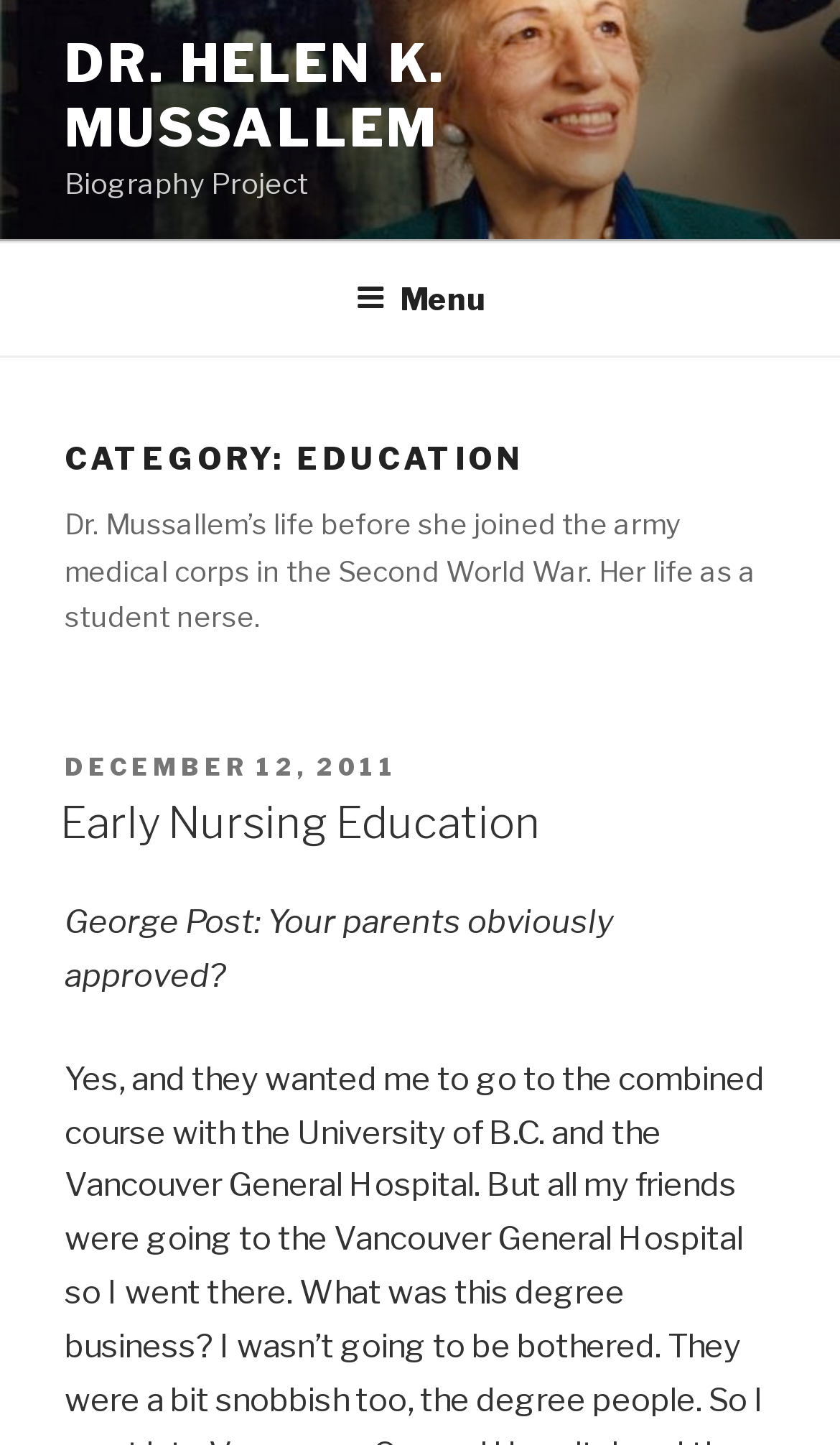What is the category of the biography? Please answer the question using a single word or phrase based on the image.

Education